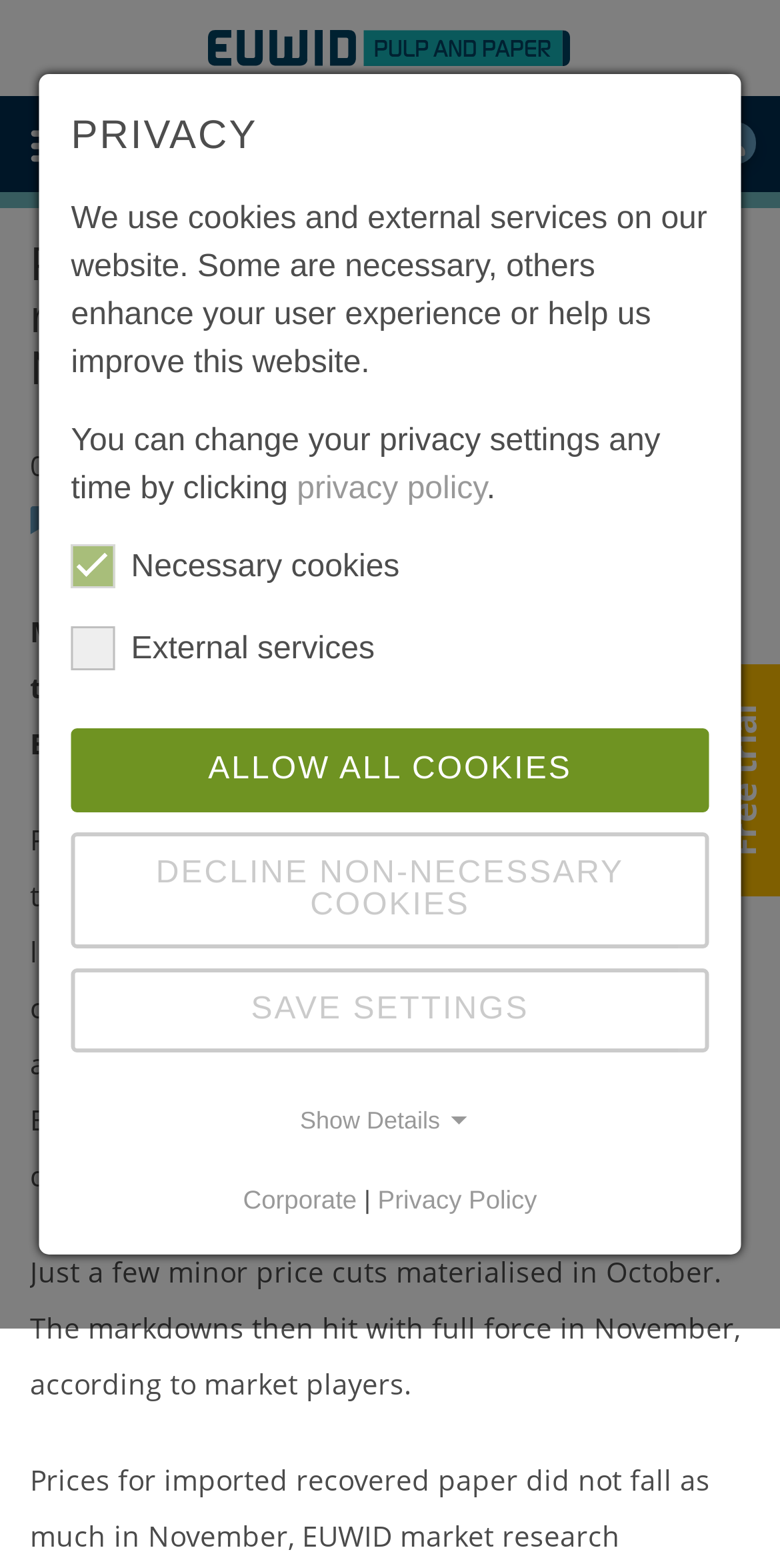Using the elements shown in the image, answer the question comprehensively: What is the topic of this article?

I found the topic by reading the main heading and the first sentence of the article, which mentions the recovered paper price trend in Western Europe.